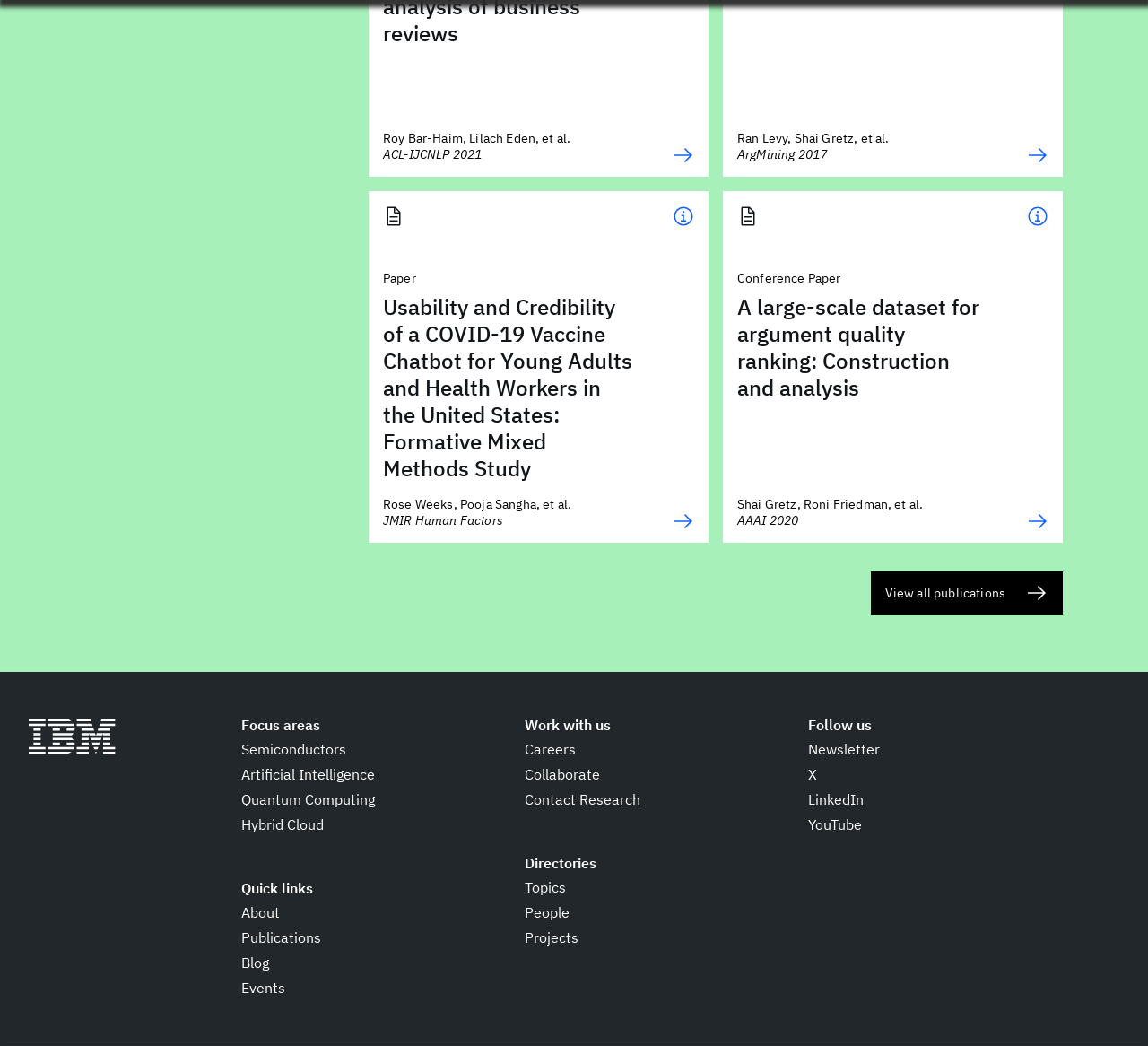Provide the bounding box coordinates of the HTML element described by the text: "YouTube".

[0.704, 0.777, 0.751, 0.798]